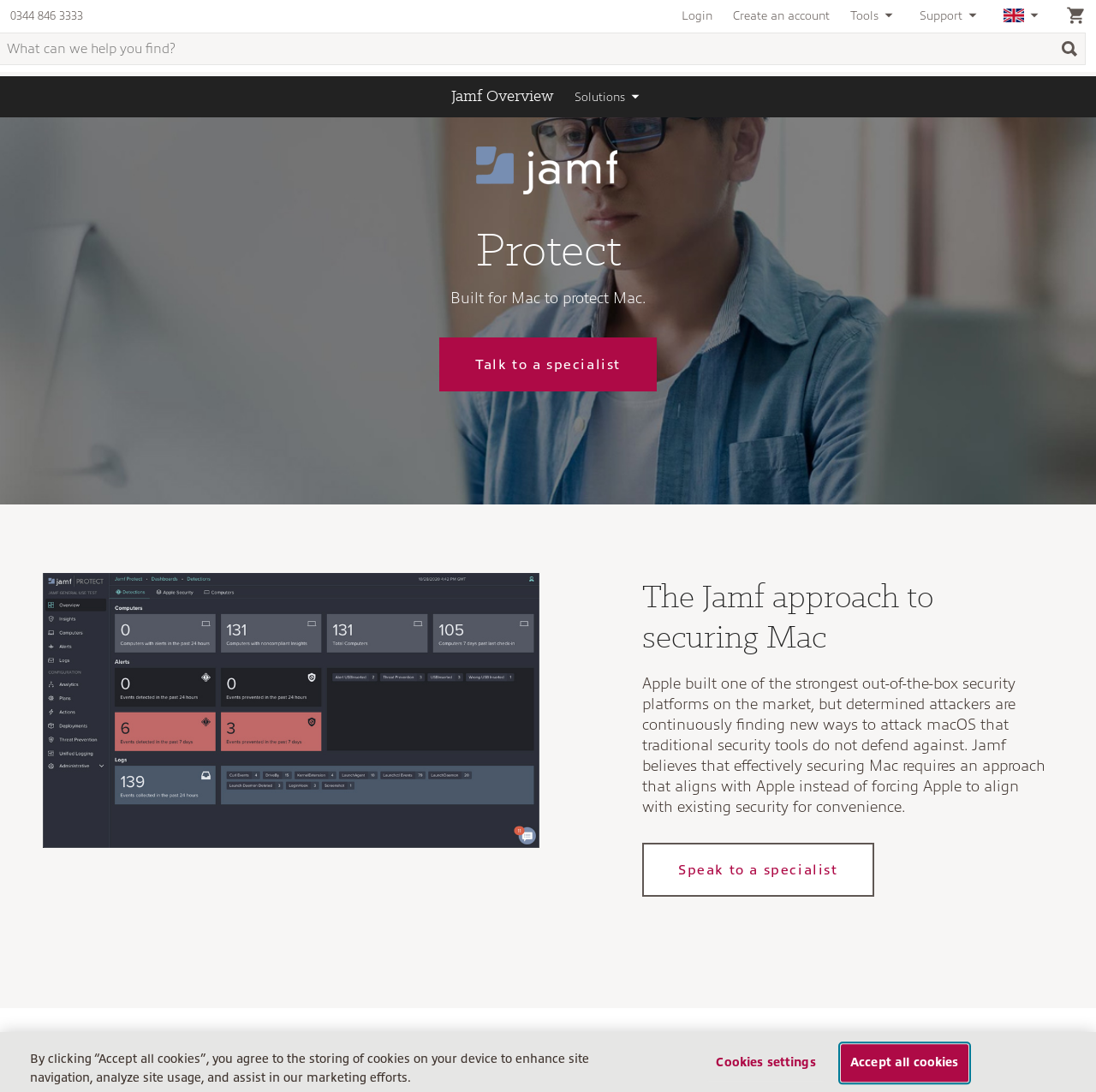Identify the bounding box coordinates of the area that should be clicked in order to complete the given instruction: "Click the 'Solutions' button". The bounding box coordinates should be four float numbers between 0 and 1, i.e., [left, top, right, bottom].

[0.524, 0.07, 0.589, 0.107]